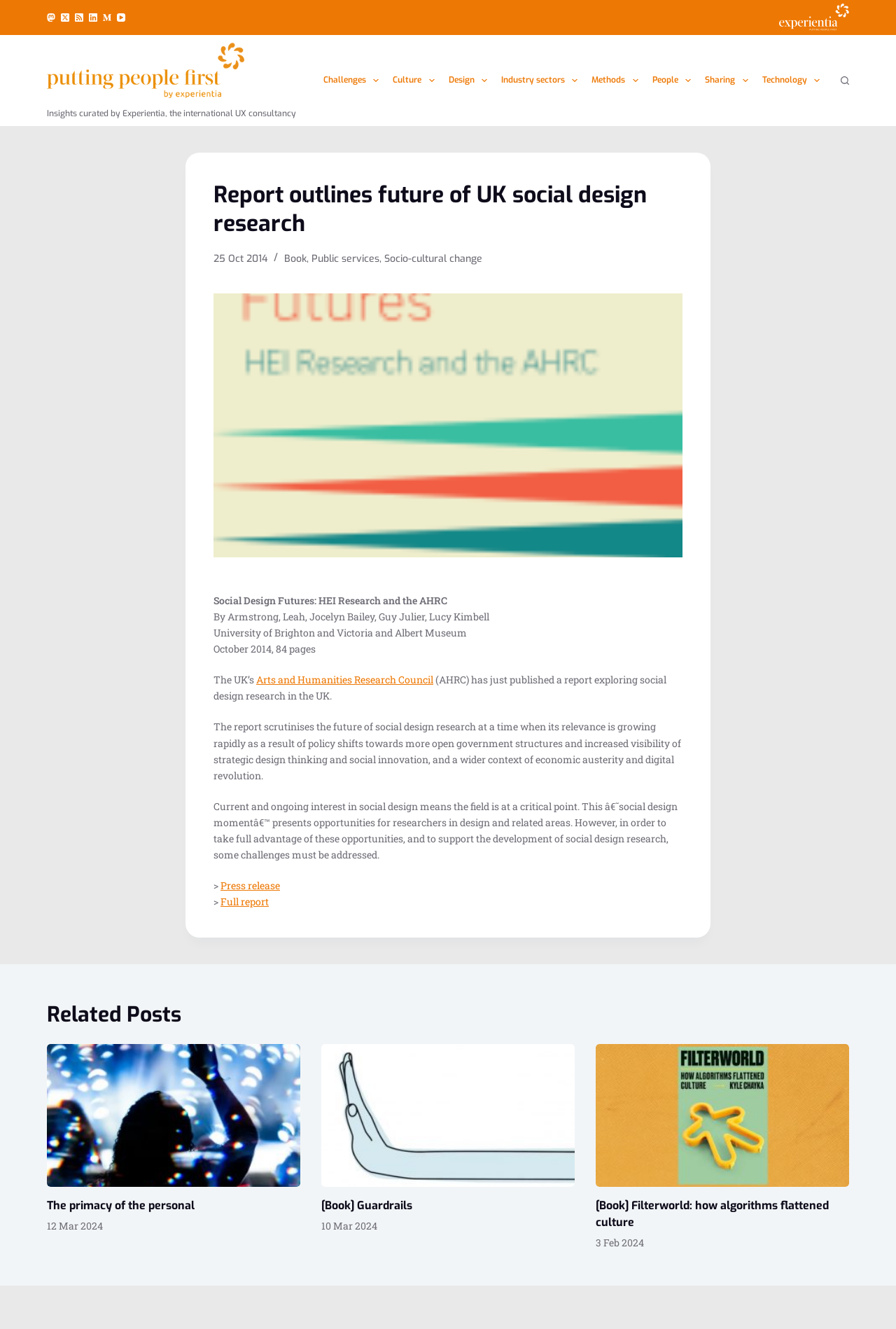What is the title of the report?
Refer to the screenshot and respond with a concise word or phrase.

Report outlines future of UK social design research